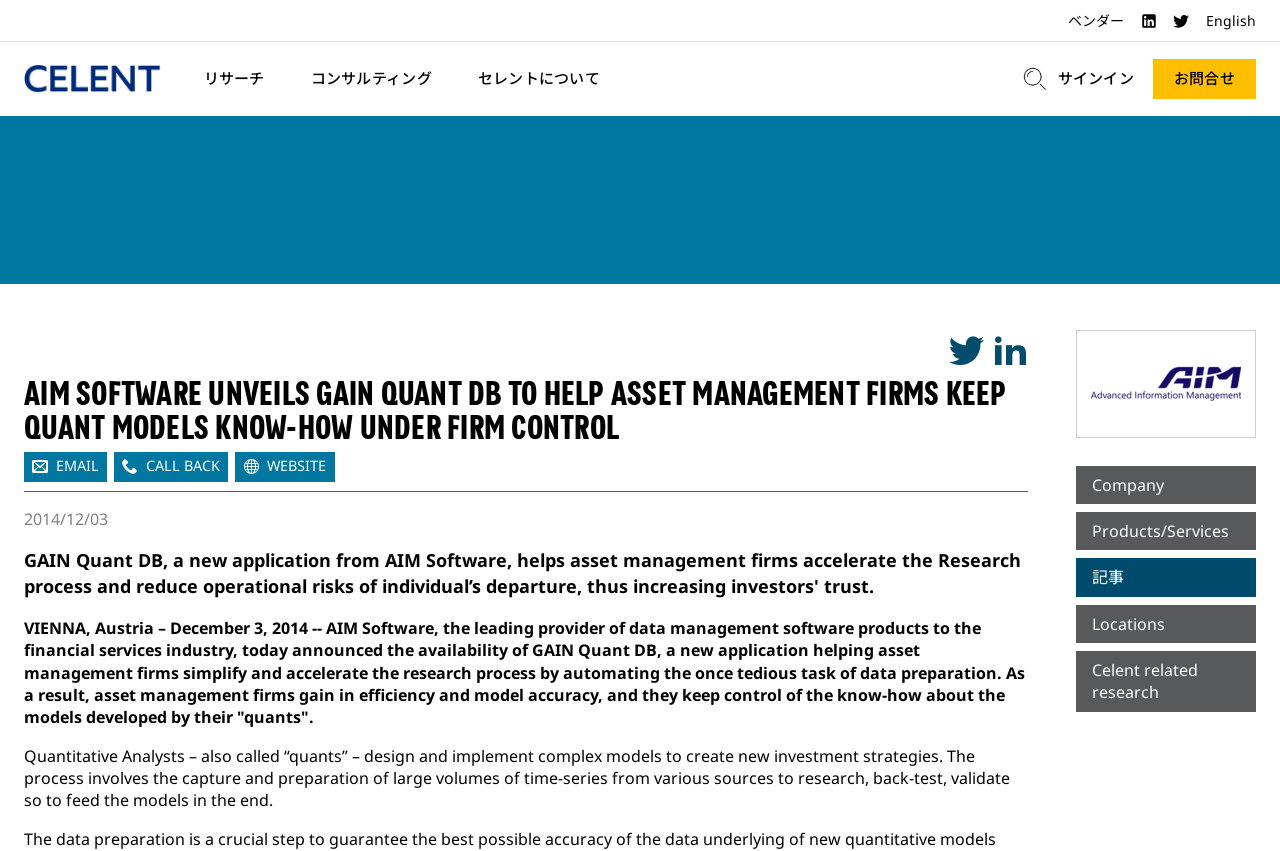Please mark the clickable region by giving the bounding box coordinates needed to complete this instruction: "Read the article about GAIN Quant DB".

[0.019, 0.381, 0.803, 0.523]